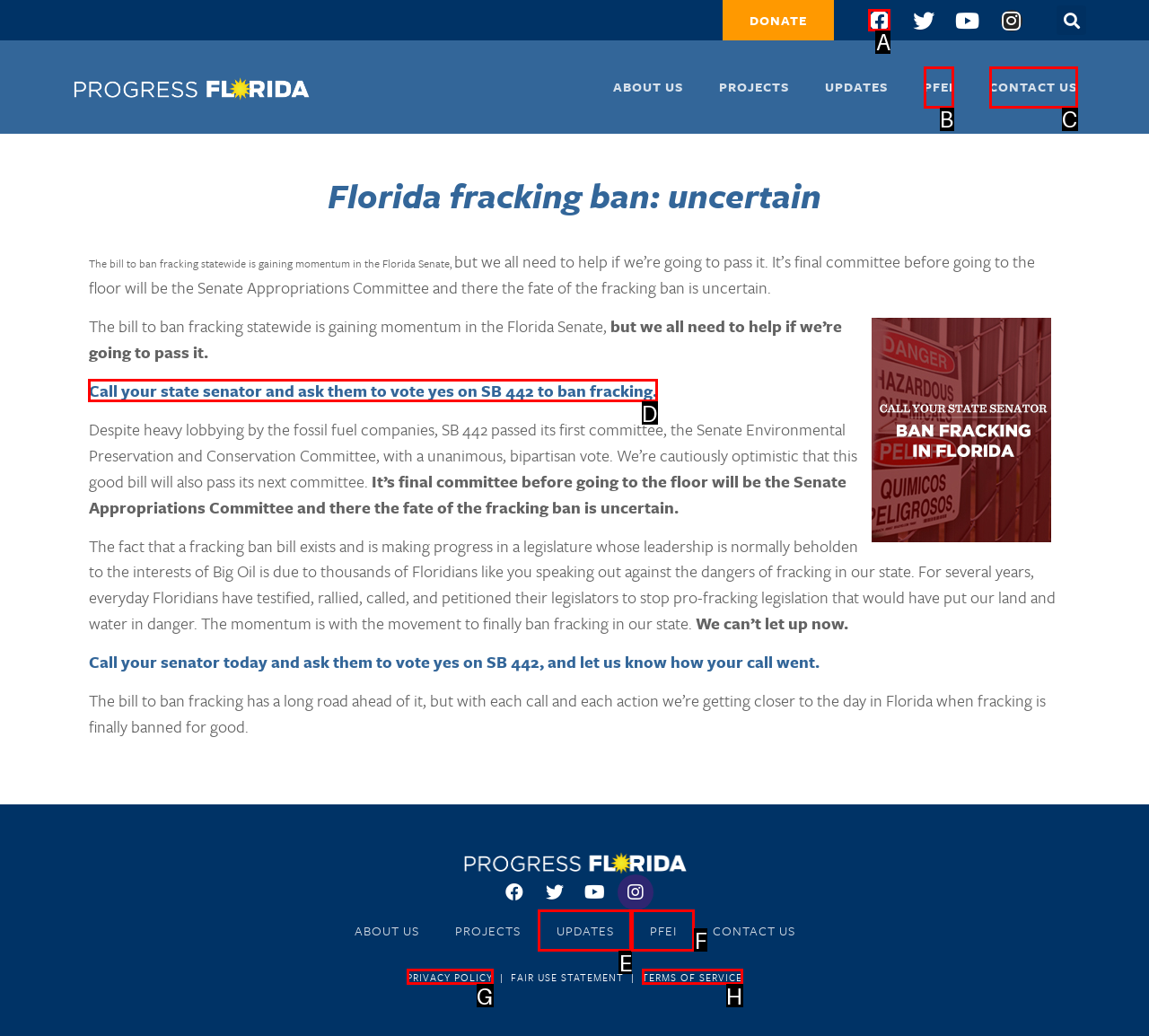Point out the HTML element I should click to achieve the following task: Call your state senator using the provided link Provide the letter of the selected option from the choices.

D